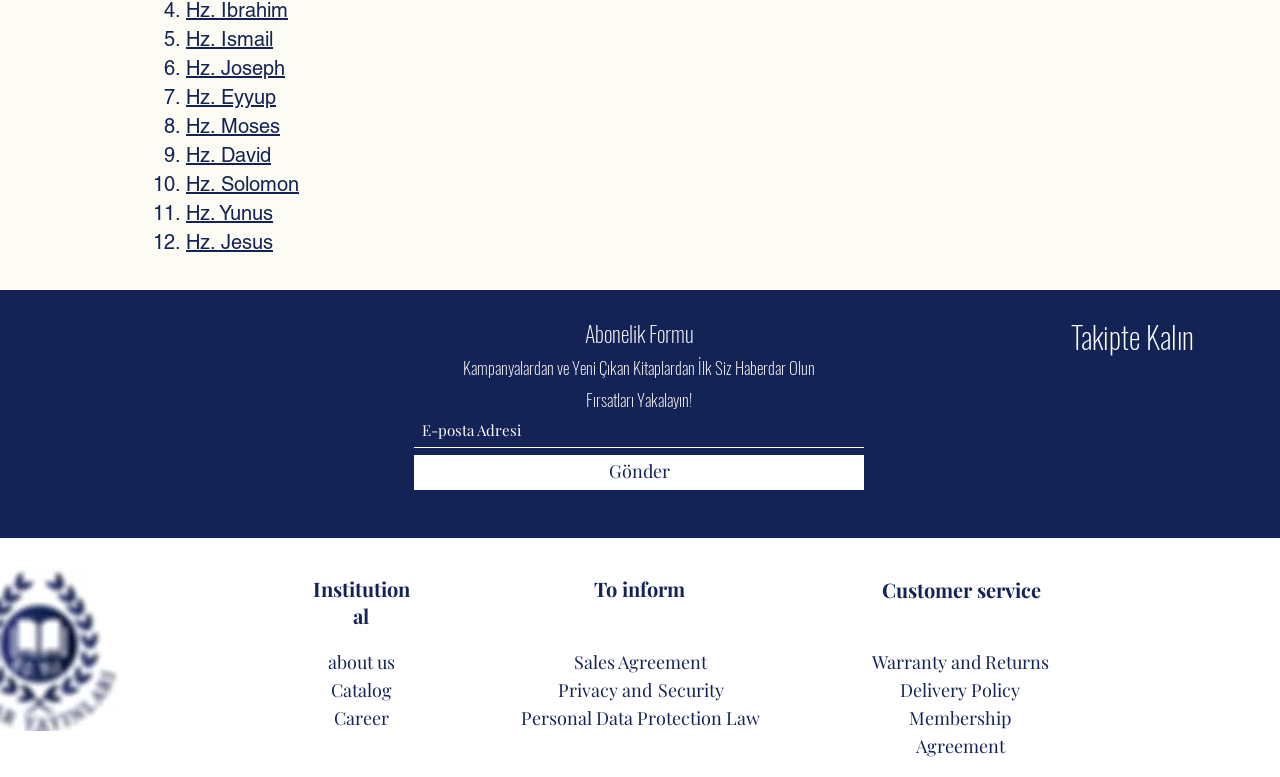Please specify the coordinates of the bounding box for the element that should be clicked to carry out this instruction: "Buy now with ShopPay". The coordinates must be four float numbers between 0 and 1, formatted as [left, top, right, bottom].

None